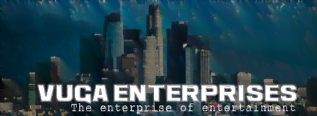Refer to the image and provide an in-depth answer to the question: 
What is the aesthetic of the image?

The combination of the urban skyline and impactful text conveys a sense of innovation and ambition, and the overall aesthetic reflects a dynamic and energetic spirit, aligning with the company's mission in a creative landscape.